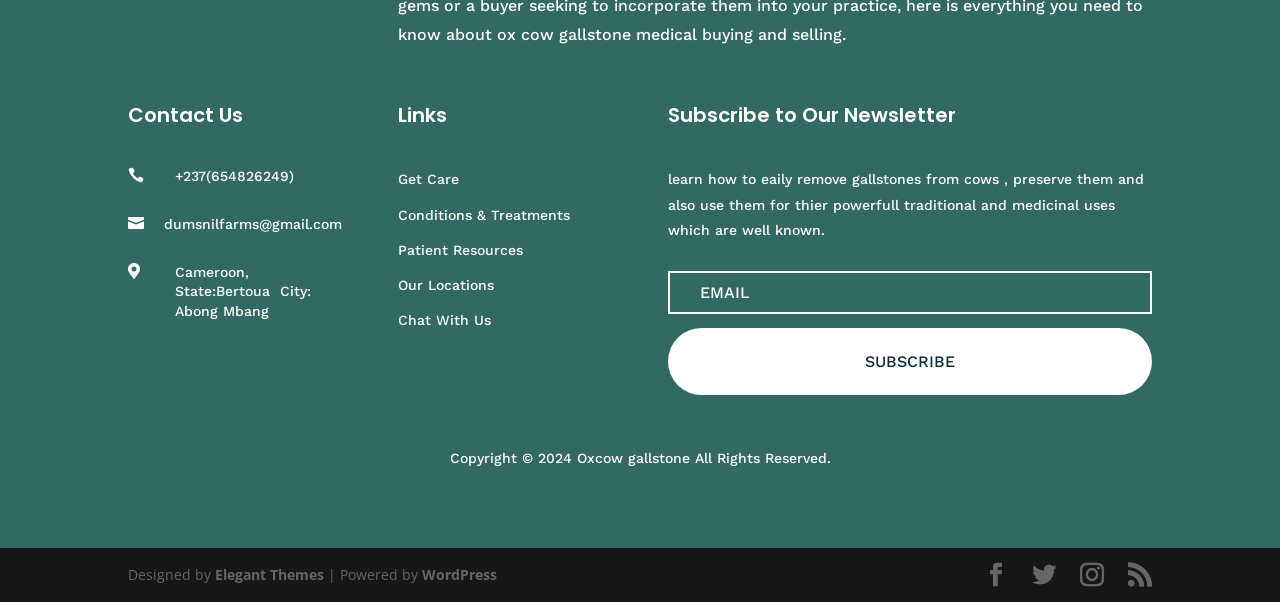What is the phone number to contact?
Please give a detailed answer to the question using the information shown in the image.

I found the phone number by looking at the 'Contact Us' section, where there is a LayoutTable with a StaticText element containing the phone number.